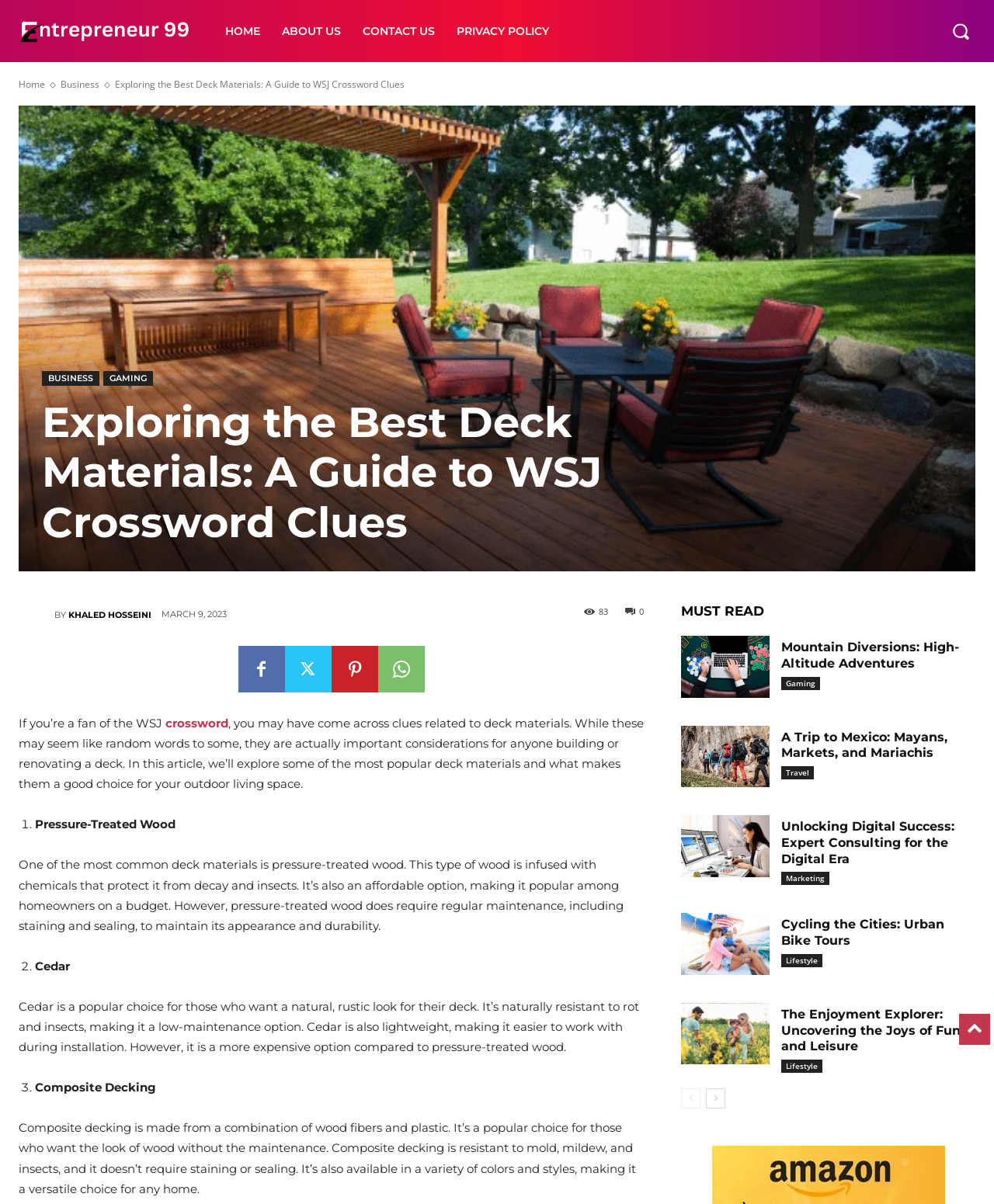Pinpoint the bounding box coordinates of the element to be clicked to execute the instruction: "Explore the BUSINESS section".

[0.042, 0.308, 0.1, 0.32]